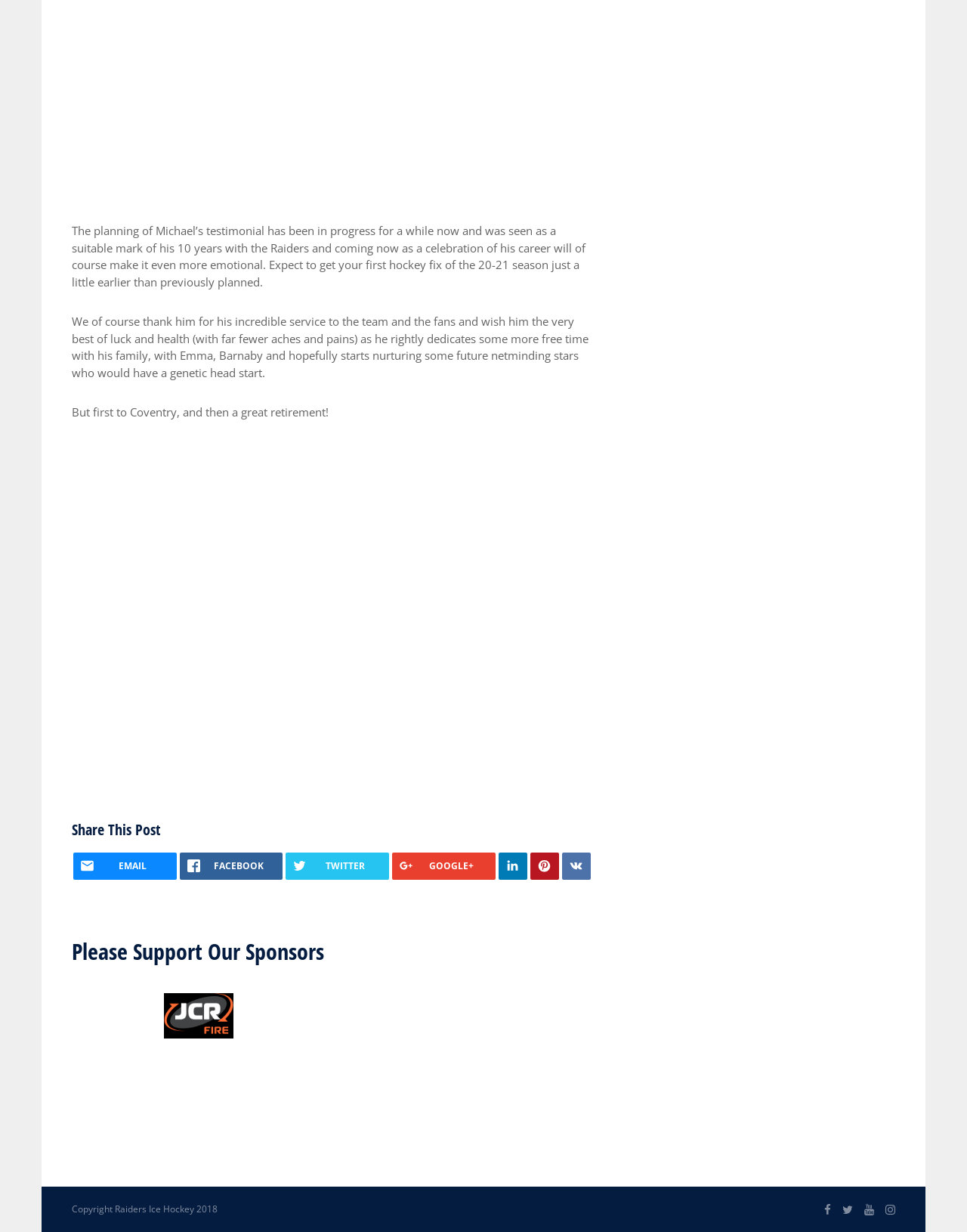How many sponsors are listed in the footer?
Look at the image and provide a short answer using one word or a phrase.

9